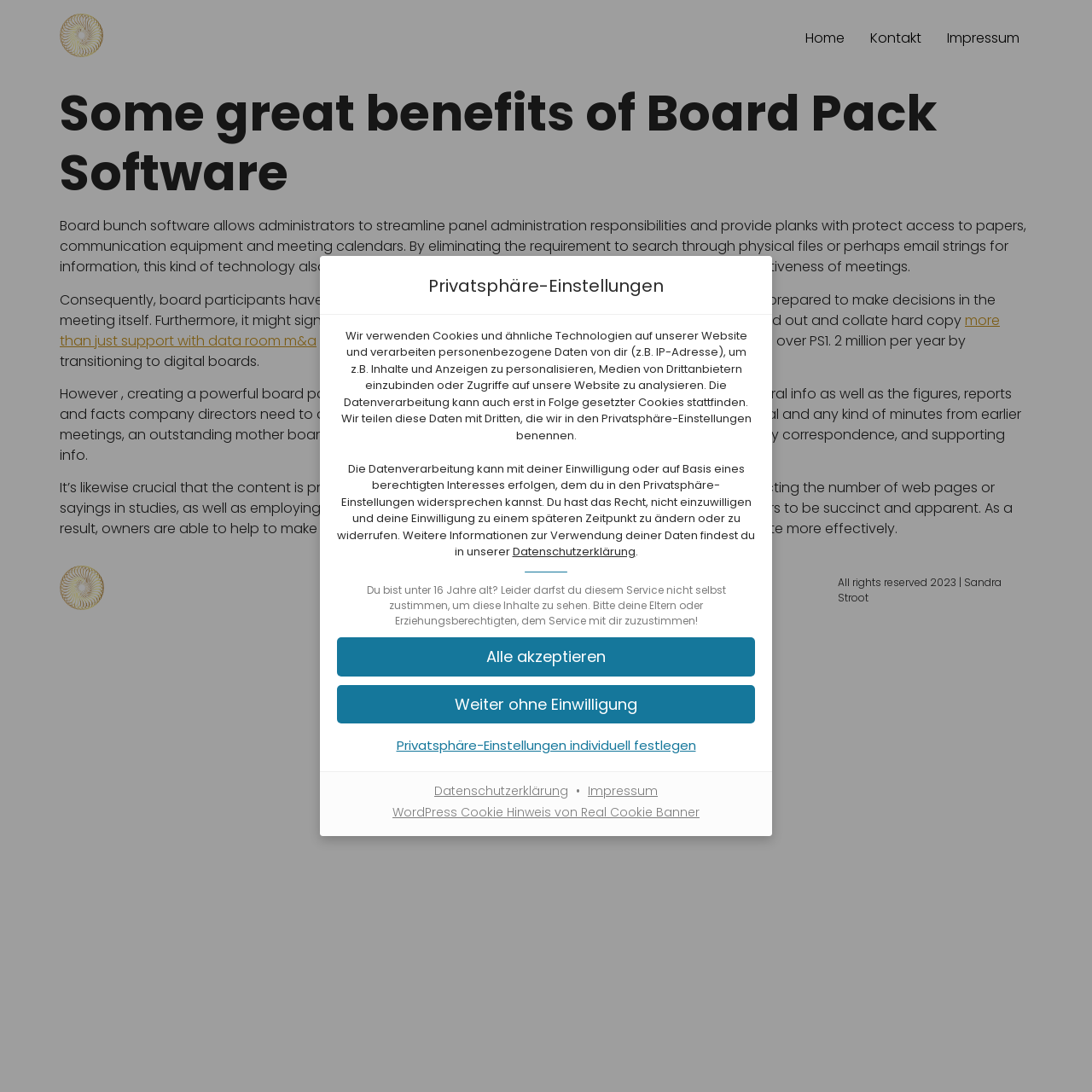Find the coordinates for the bounding box of the element with this description: "alt="Sandra Stroot"".

[0.055, 0.012, 0.322, 0.058]